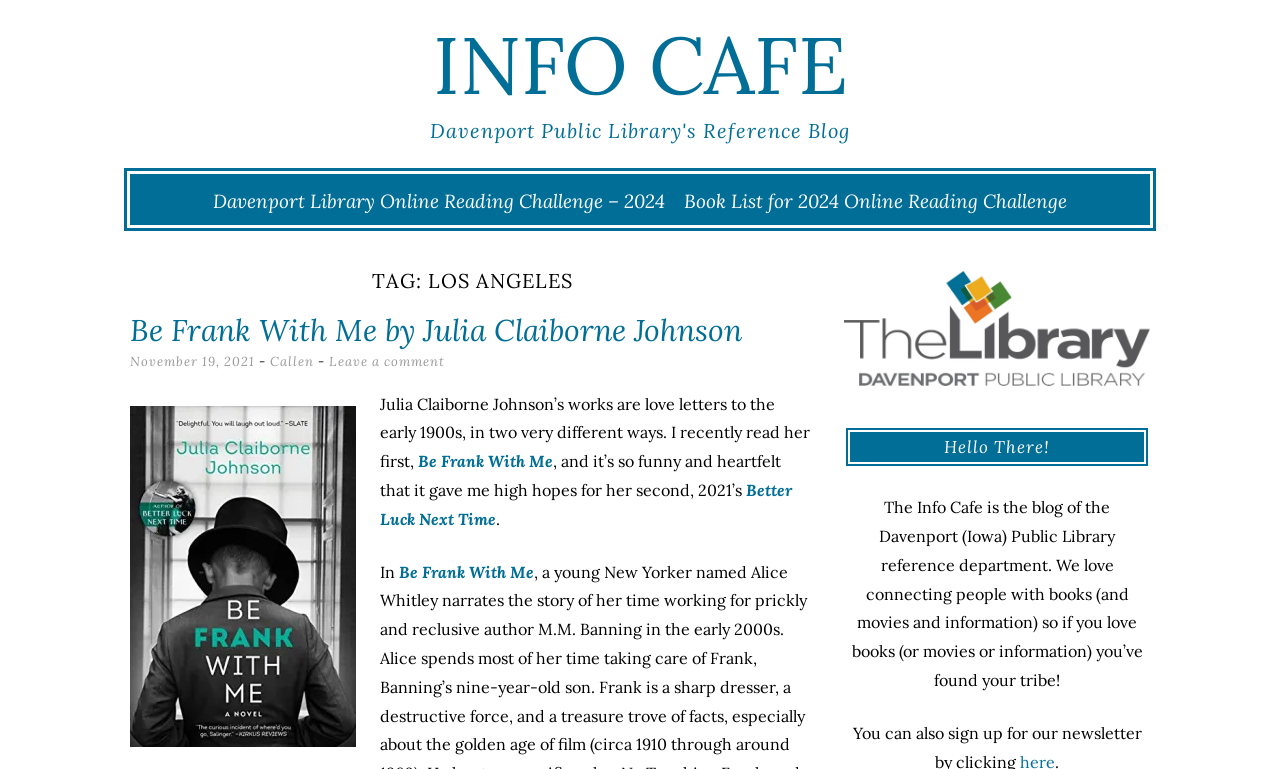From the details in the image, provide a thorough response to the question: What is the name of the library?

I determined the answer by looking at the heading 'Davenport Public Library's Reference Blog' which suggests that the webpage is related to the Davenport Public Library.